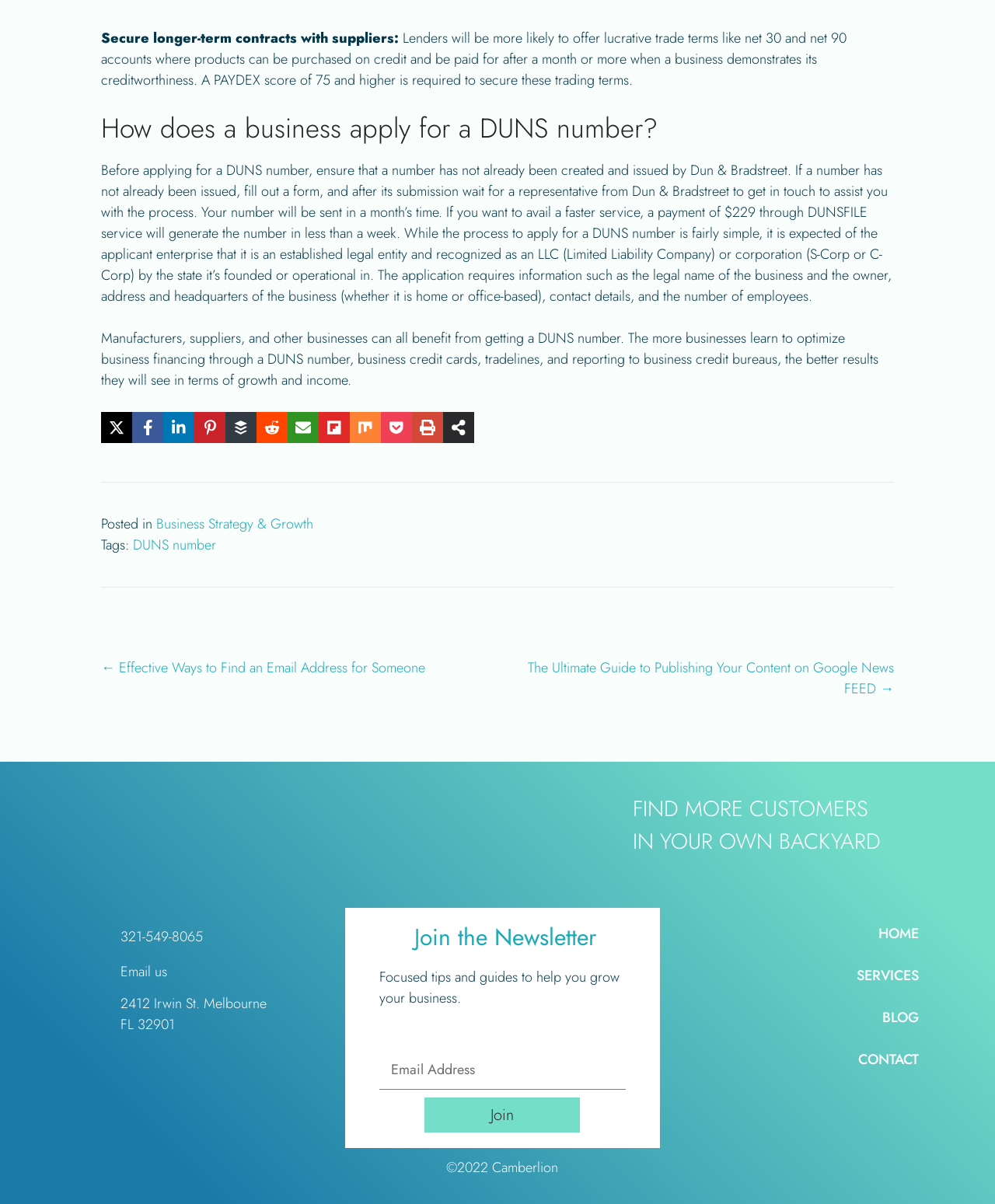What is the purpose of getting a DUNS number?
Look at the image and provide a detailed response to the question.

The static text 'Secure longer-term contracts with suppliers:' and the following text 'Lenders will be more likely to offer lucrative trade terms like net 30 and net 90 accounts where products can be purchased on credit and be paid for after a month or more when a business demonstrates its creditworthiness.' suggest that getting a DUNS number is useful for securing longer-term contracts with suppliers.